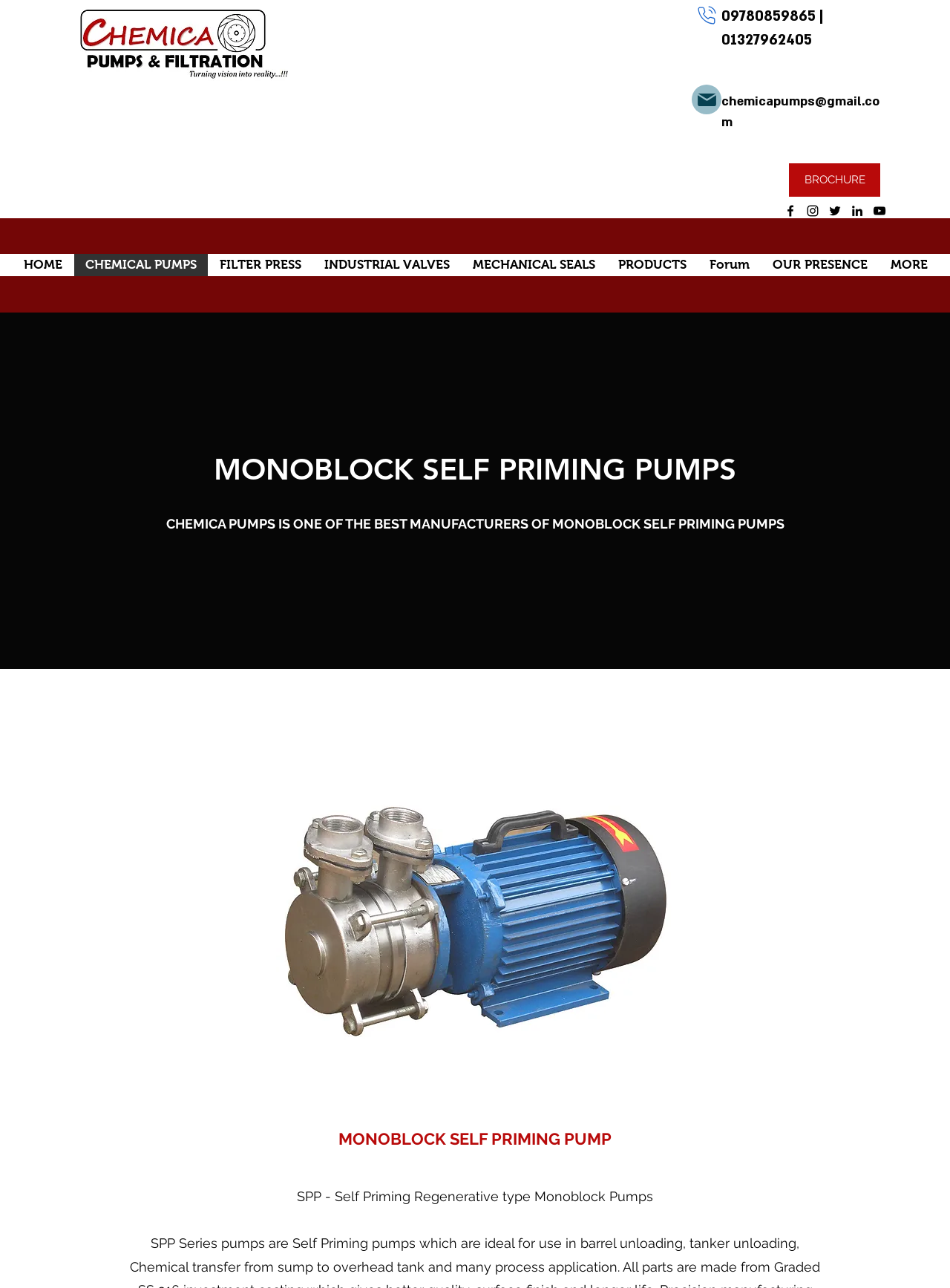Provide a one-word or one-phrase answer to the question:
What type of pump is described on the webpage?

Self Priming Regenerative type Monoblock Pumps